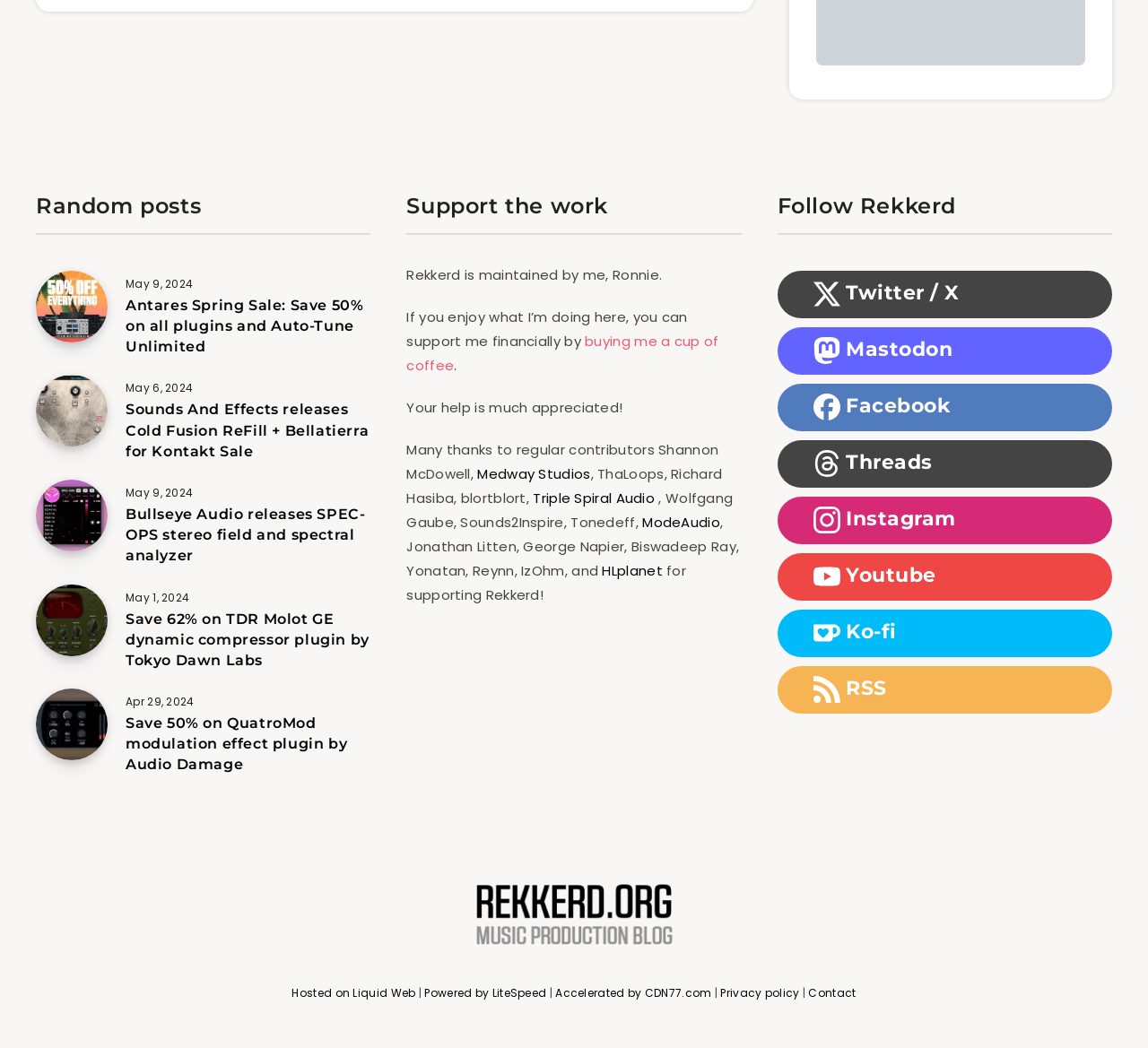Please specify the coordinates of the bounding box for the element that should be clicked to carry out this instruction: "Visit the Rekkerd.org website". The coordinates must be four float numbers between 0 and 1, formatted as [left, top, right, bottom].

[0.409, 0.889, 0.591, 0.917]